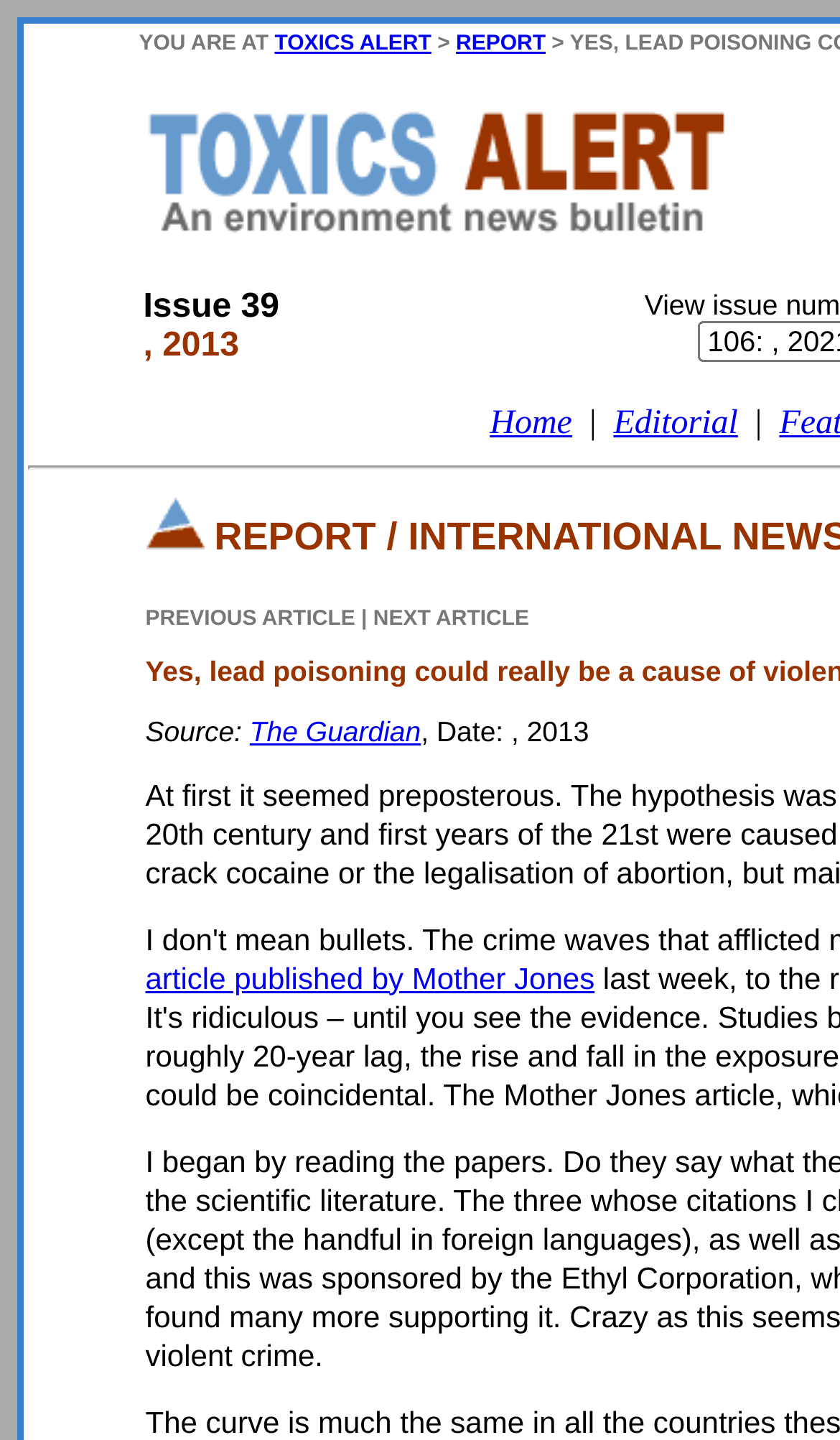Find the bounding box coordinates for the area that must be clicked to perform this action: "Go to the 'Paito Hongkong' website".

None